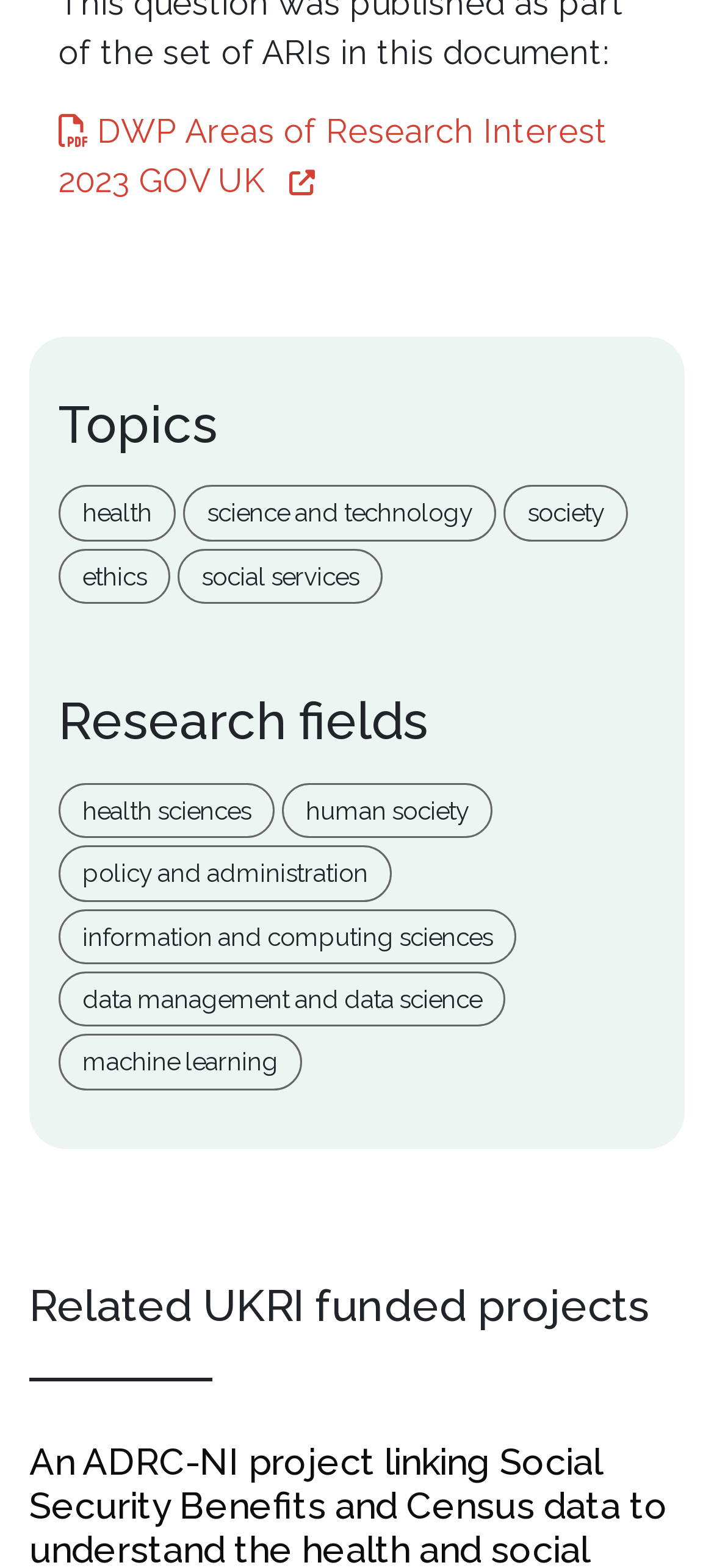Using details from the image, please answer the following question comprehensively:
How many research fields are listed?

I counted the number of links under the 'Research fields' heading, which are 'health sciences', 'human society', 'policy and administration', 'information and computing sciences', 'data management and data science', 'machine learning', and found 9 links in total.